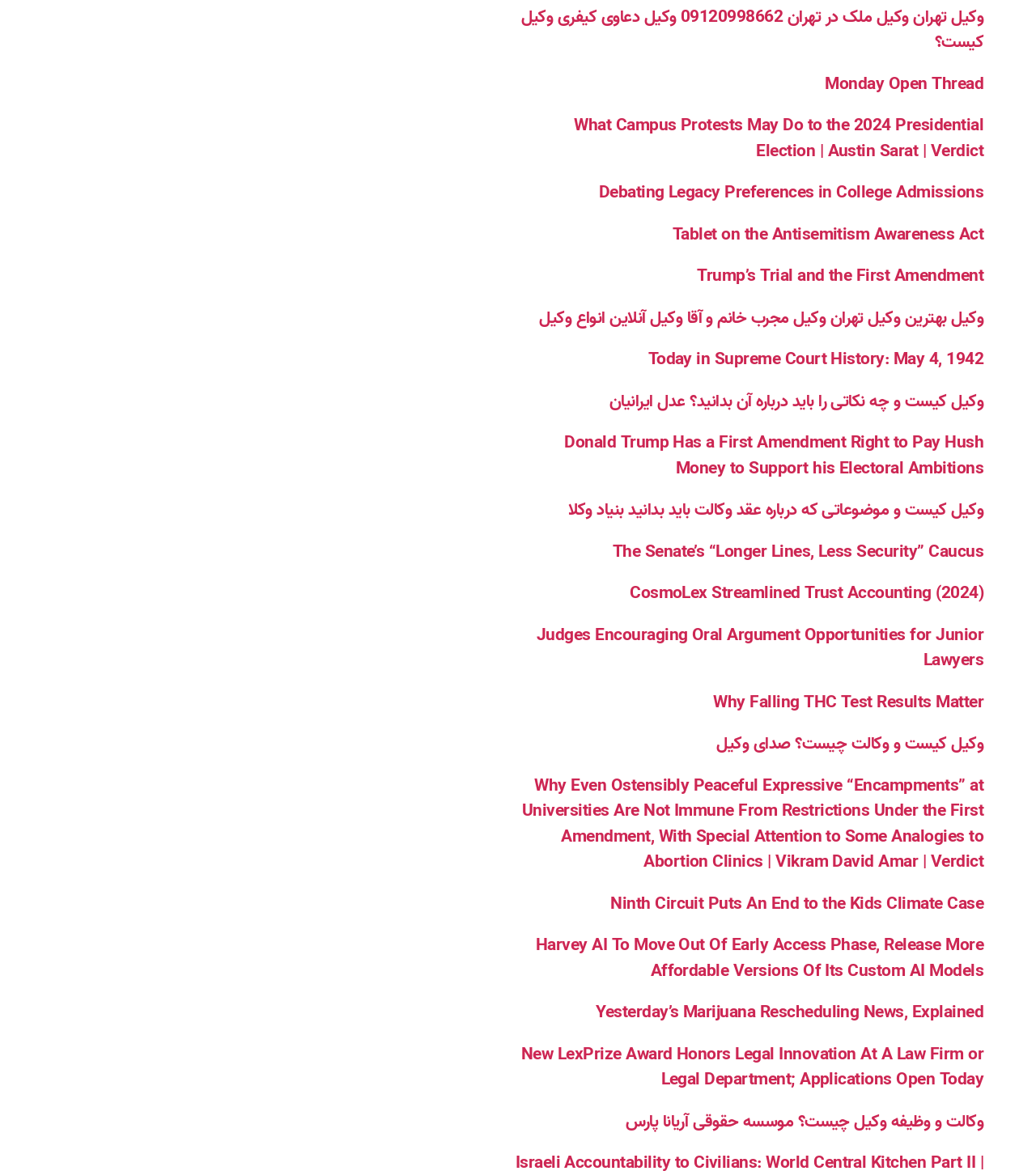Please locate the bounding box coordinates for the element that should be clicked to achieve the following instruction: "Open the page about Debating Legacy Preferences in College Admissions". Ensure the coordinates are given as four float numbers between 0 and 1, i.e., [left, top, right, bottom].

[0.578, 0.153, 0.949, 0.176]